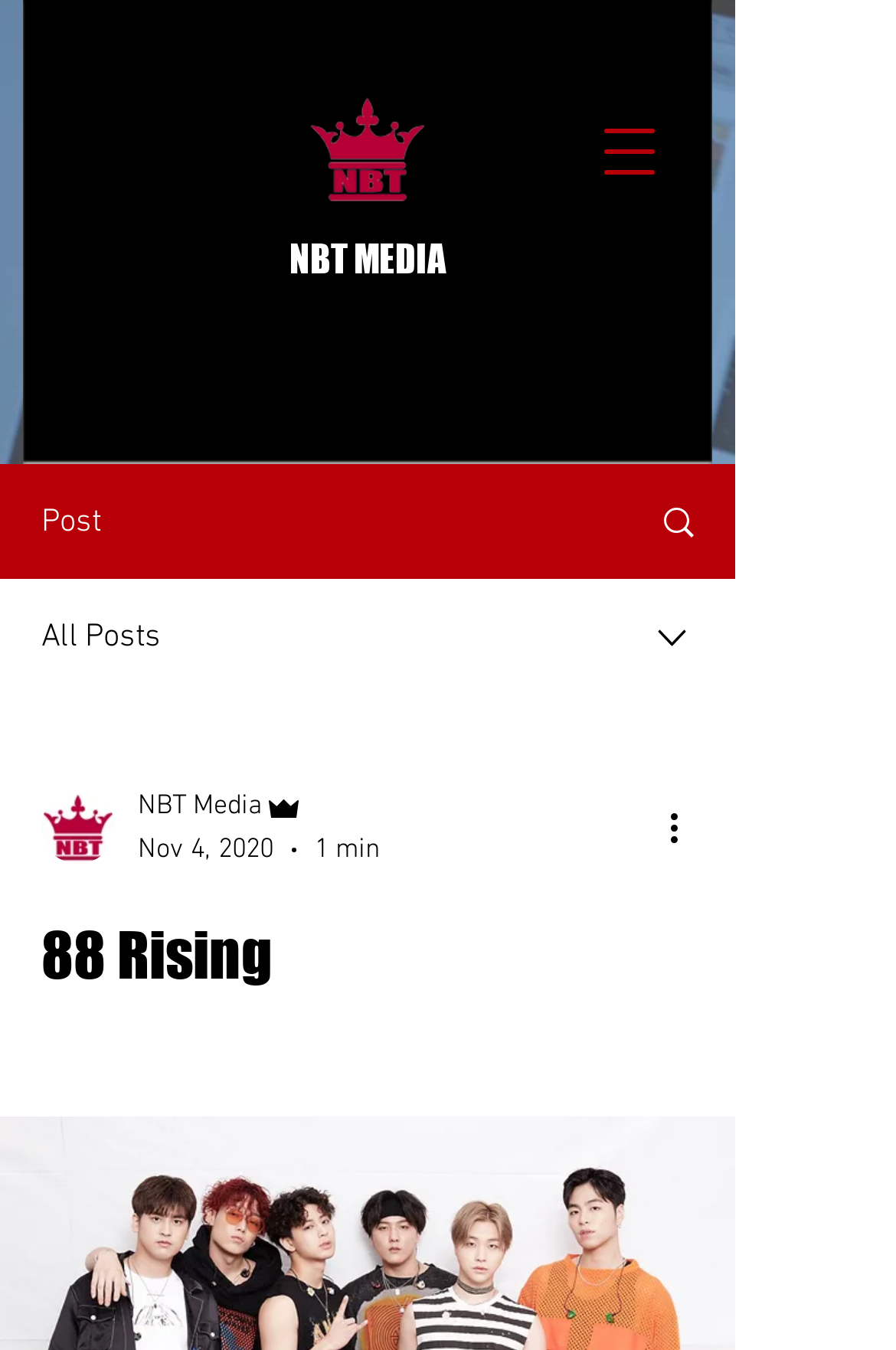Given the description "parent_node: NBT Media", provide the bounding box coordinates of the corresponding UI element.

[0.046, 0.585, 0.128, 0.64]